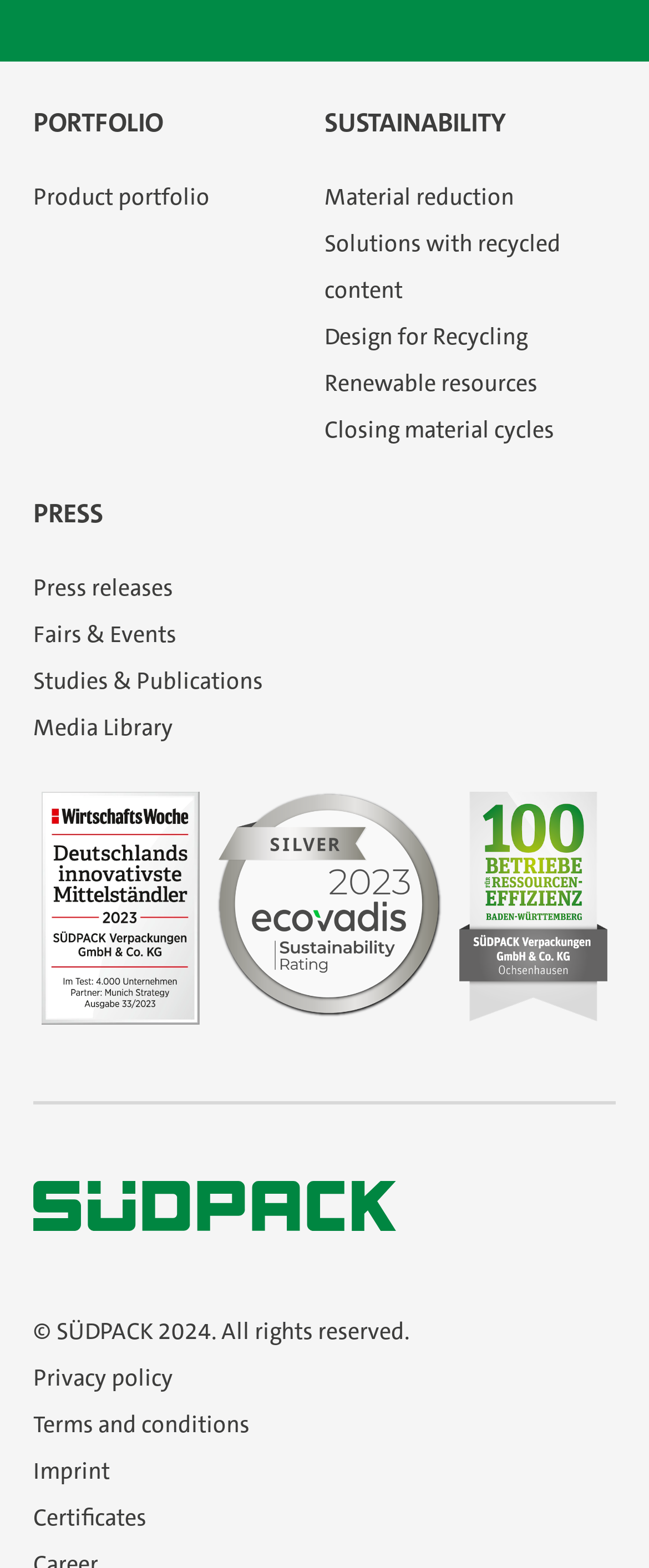Given the element description, predict the bounding box coordinates in the format (top-left x, top-left y, bottom-right x, bottom-right y). Make sure all values are between 0 and 1. Here is the element description: Imprint

[0.051, 0.923, 0.949, 0.953]